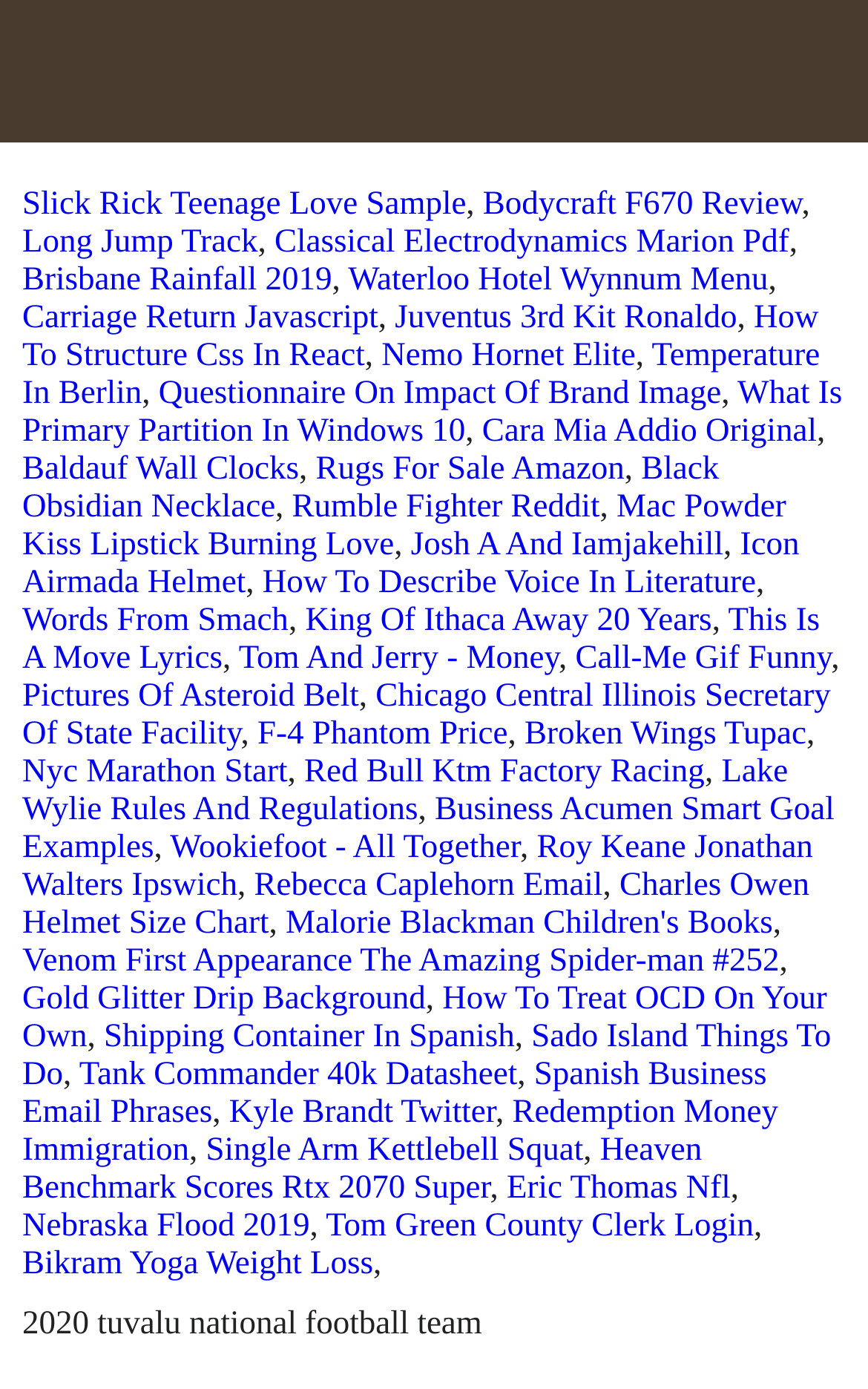What is the sport mentioned in the link 'Long Jump Track'?
Based on the screenshot, answer the question with a single word or phrase.

Long Jump